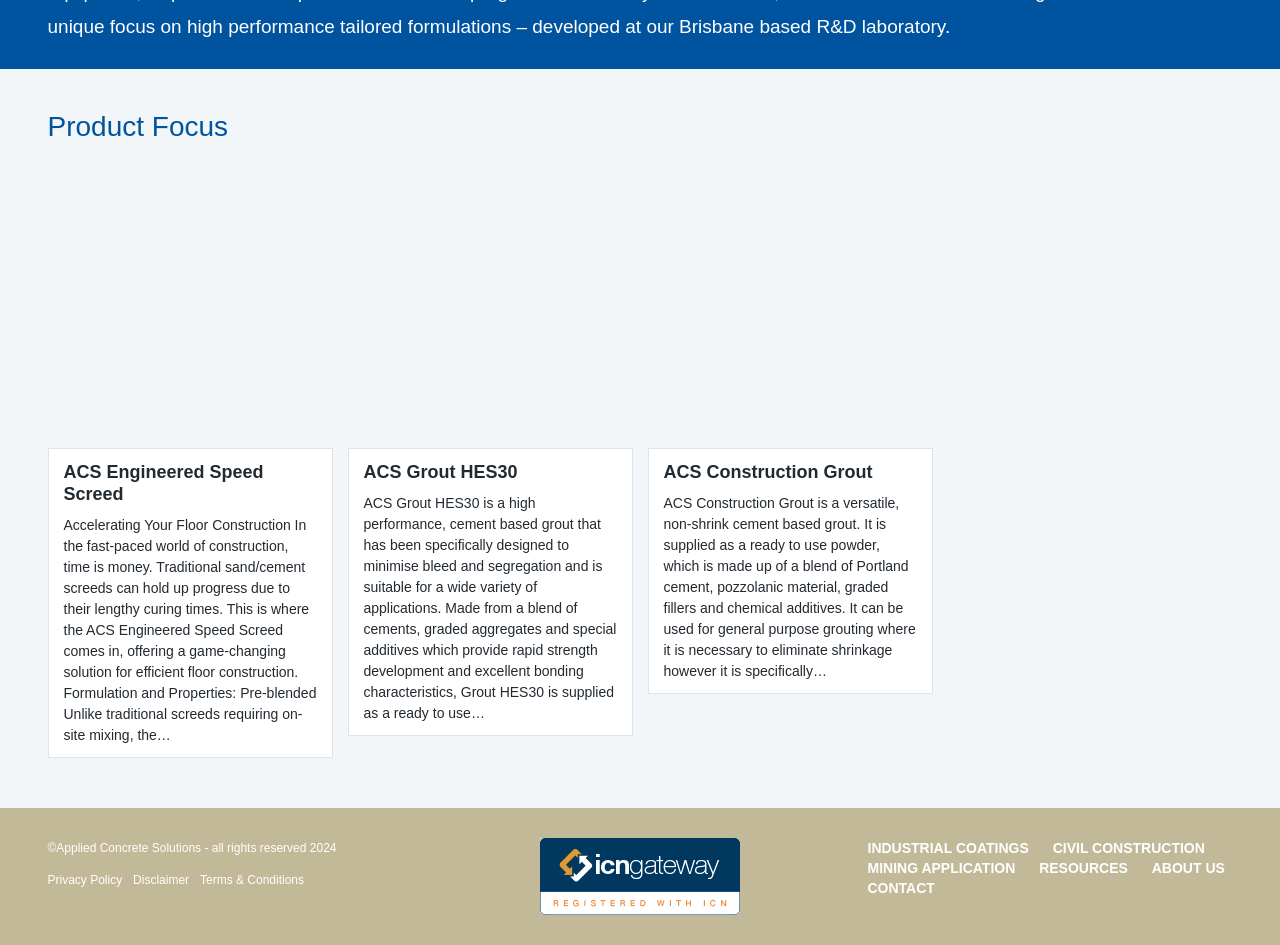Identify the bounding box coordinates of the section to be clicked to complete the task described by the following instruction: "Read about ACS Grout HES30". The coordinates should be four float numbers between 0 and 1, formatted as [left, top, right, bottom].

[0.284, 0.488, 0.482, 0.511]